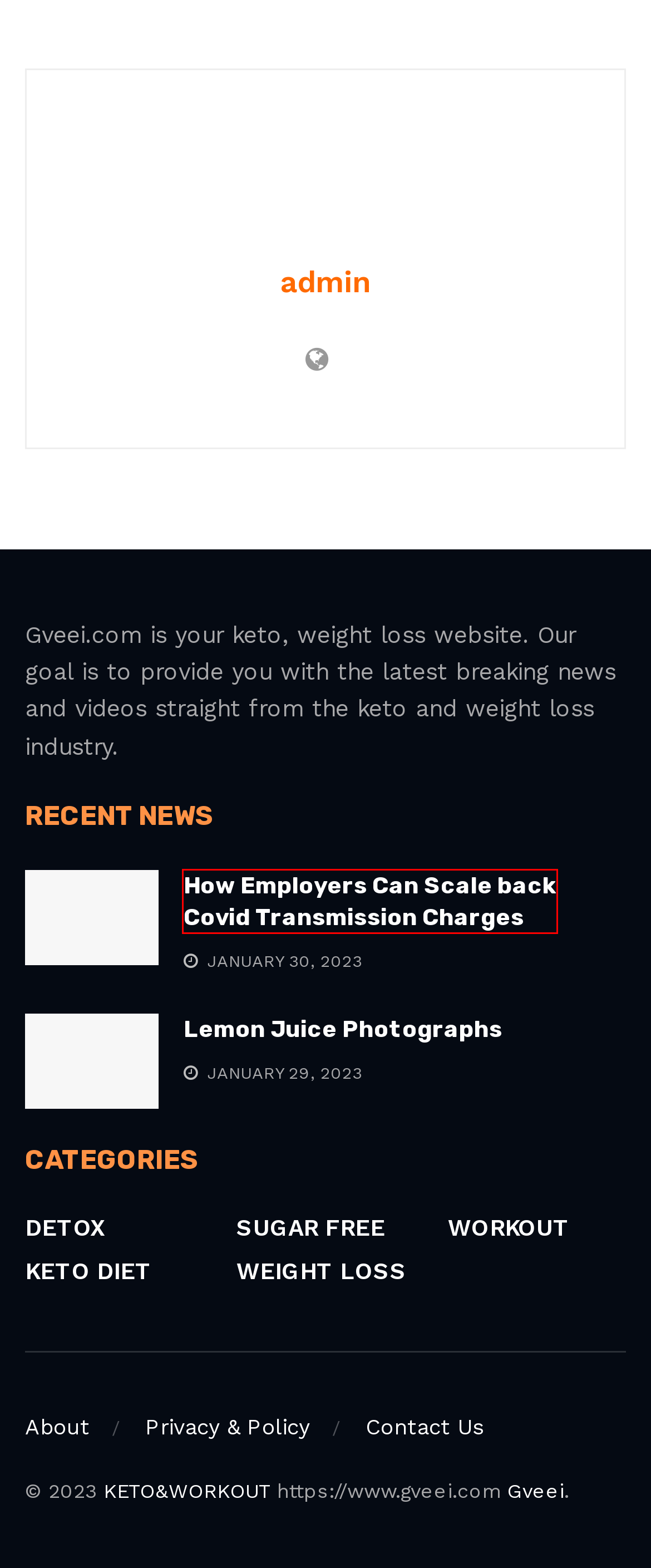You have a screenshot of a webpage with a red rectangle bounding box. Identify the best webpage description that corresponds to the new webpage after clicking the element within the red bounding box. Here are the candidates:
A. admin – Gveei.com
B. Lemon Juice Photographs – Gveei.com
C. KETO DIET – Gveei.com
D. SUGAR FREE – Gveei.com
E. WORKOUT – Gveei.com
F. Page not found – Gveei.com
G. Gveei.com – Weight Loss And Diet
H. How Employers Can Scale back Covid Transmission Charges – Gveei.com

H